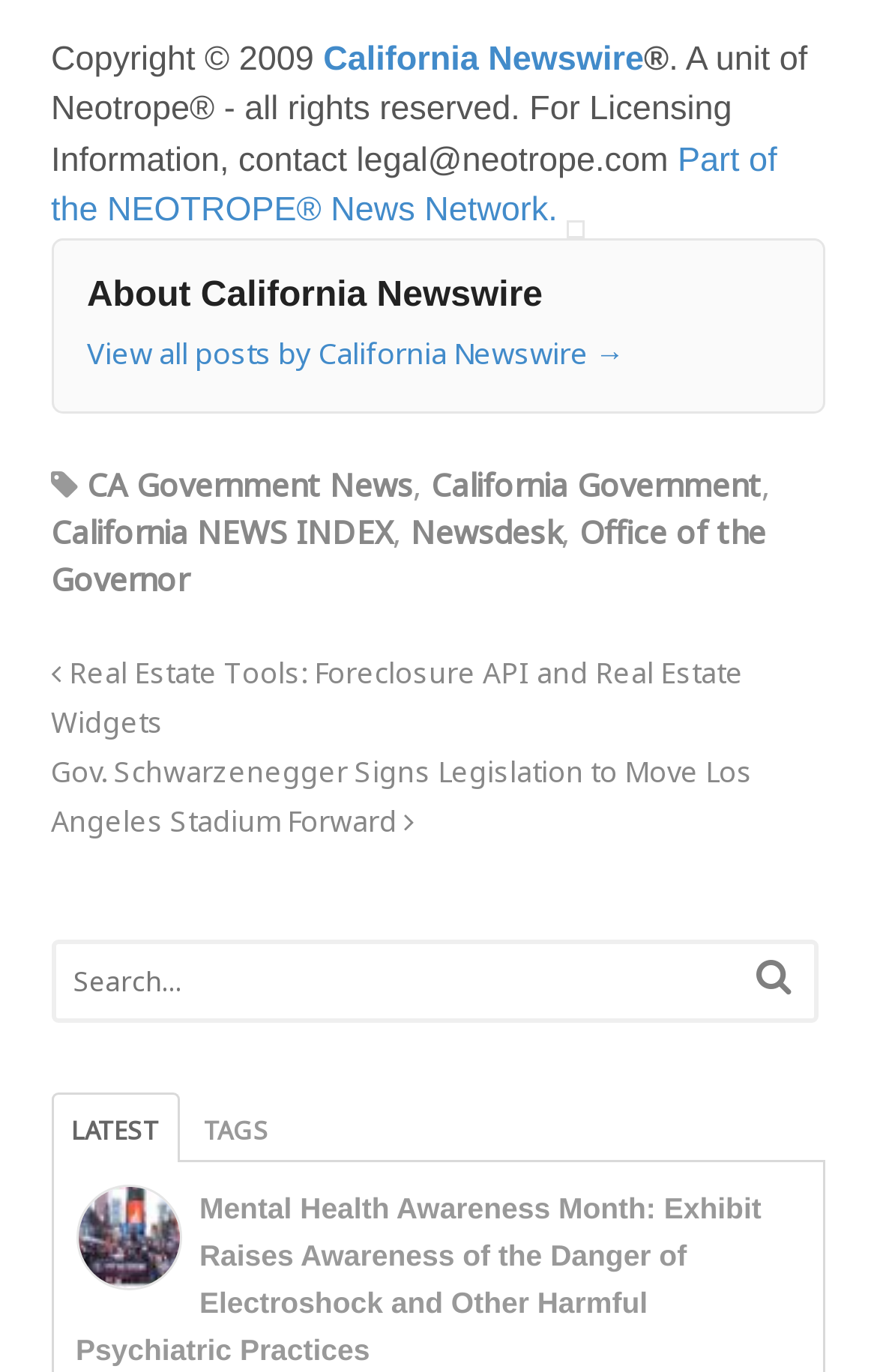What is the topic of the latest article? Analyze the screenshot and reply with just one word or a short phrase.

Mental Health Awareness Month